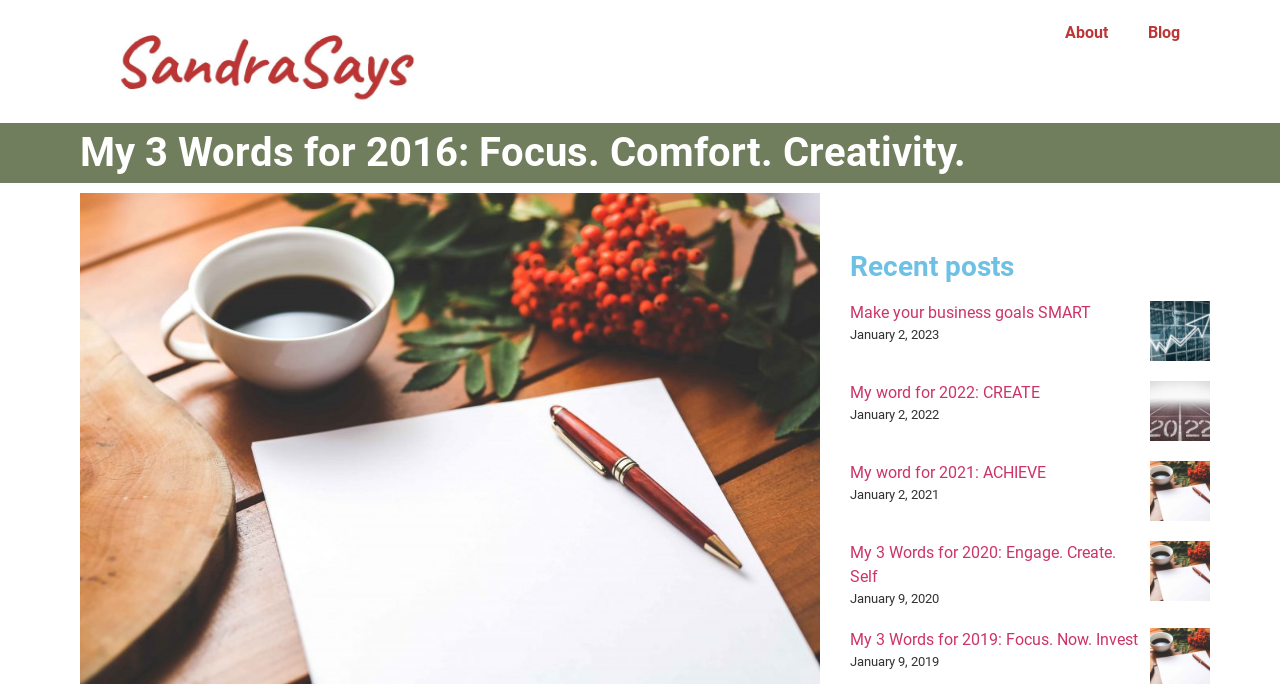How many blog posts are listed on this webpage?
Give a detailed response to the question by analyzing the screenshot.

There are 5 blog posts listed on this webpage, each with a title, an image, and a timestamp, arranged in a vertical list.